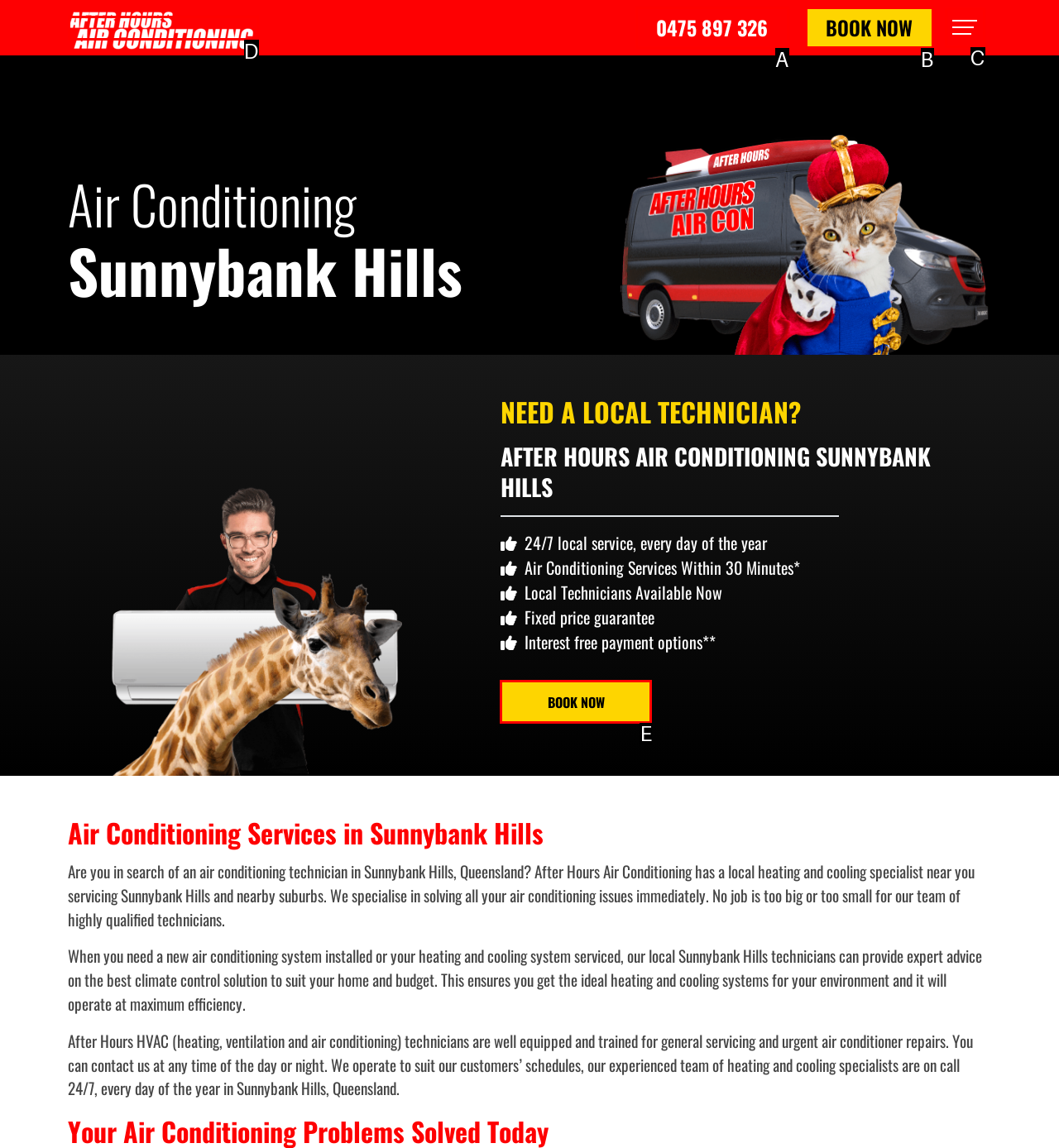Determine the UI element that matches the description: Menu
Answer with the letter from the given choices.

C